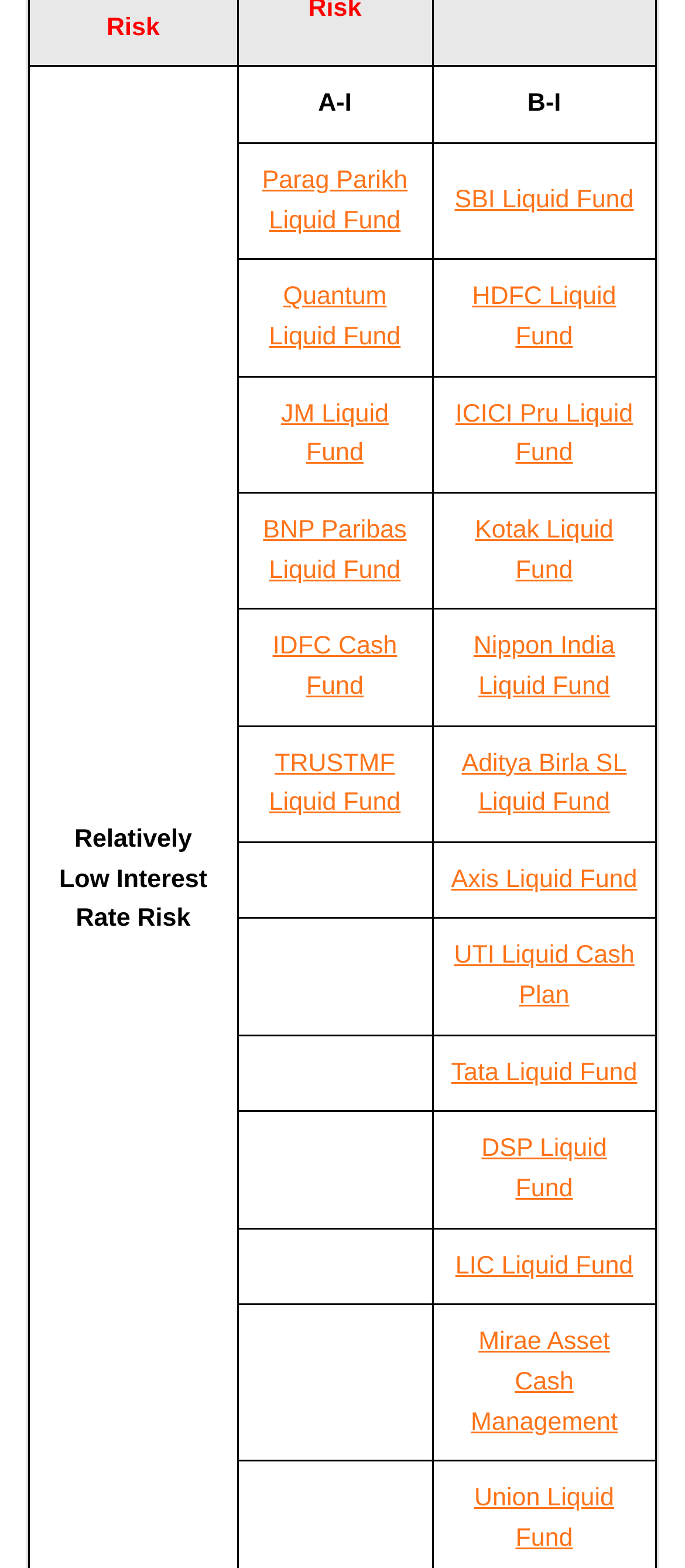Respond with a single word or phrase for the following question: 
How many empty grid cells are there?

4